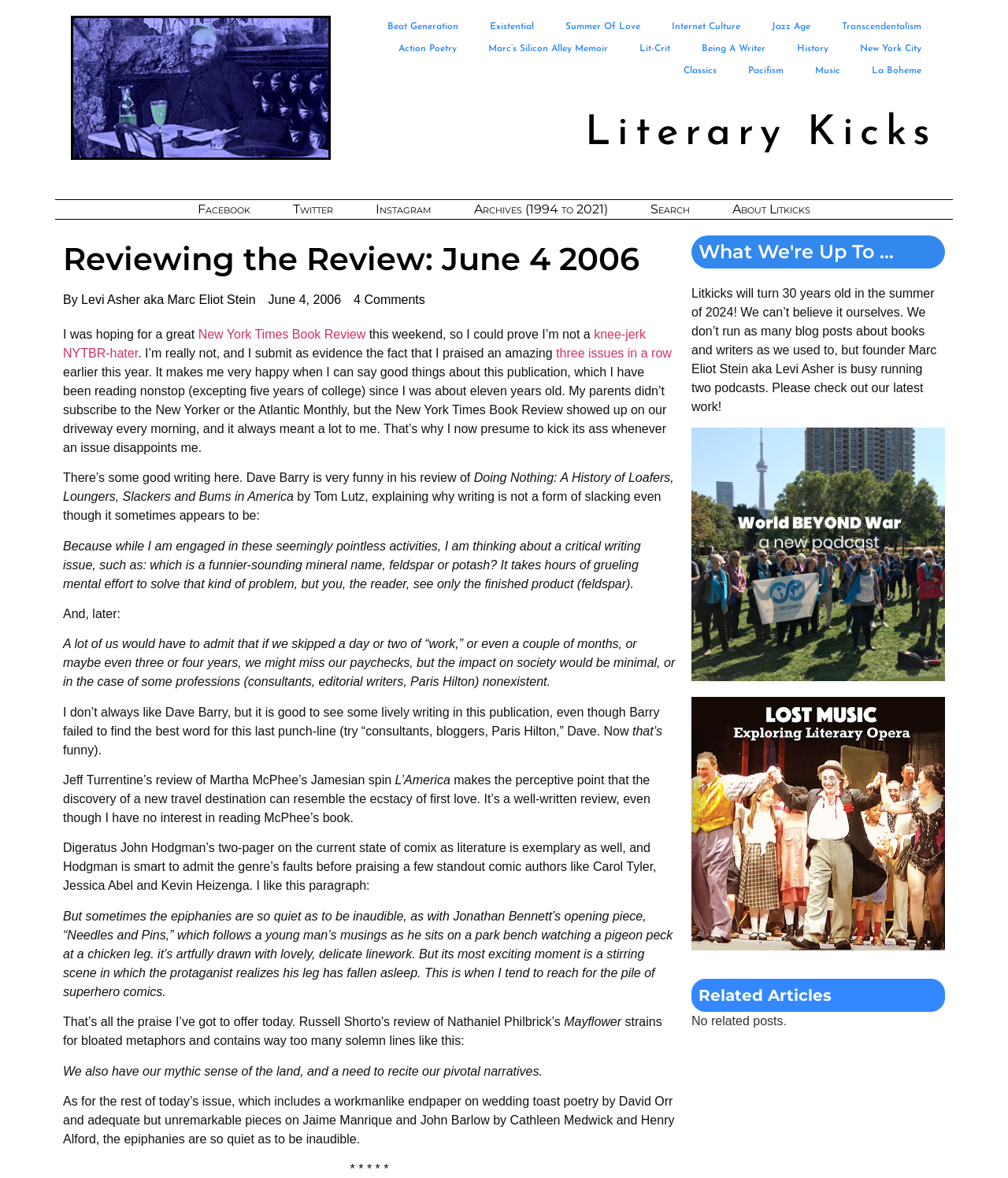Describe in detail what you see on the webpage.

This webpage is a blog post titled "Reviewing the Review: June 4 2006" on the Literary Kicks website. At the top, there is a logo image of Literary Kicks, followed by a row of links to various categories, including Beat Generation, Existential, and Jazz Age. Below this, there is a heading with the title of the blog post, accompanied by links to the author's name and the date of publication.

The main content of the blog post is a review of the New York Times Book Review, where the author discusses their mixed feelings towards the publication. The text is divided into several paragraphs, with links to specific book titles and authors mentioned throughout. There are also quotes from the reviewed books, including a humorous passage from Dave Barry's review of a book about loafers.

Towards the bottom of the page, there is a section titled "What We're Up To...", which announces that the Literary Kicks website will turn 30 years old in 2024 and promotes two podcasts created by the founder, Marc Eliot Stein. There are also links to related articles, although in this case, there are no related posts.

On the right side of the page, there are links to social media platforms, including Facebook, Twitter, and Instagram, as well as a search bar and a link to the website's archives.